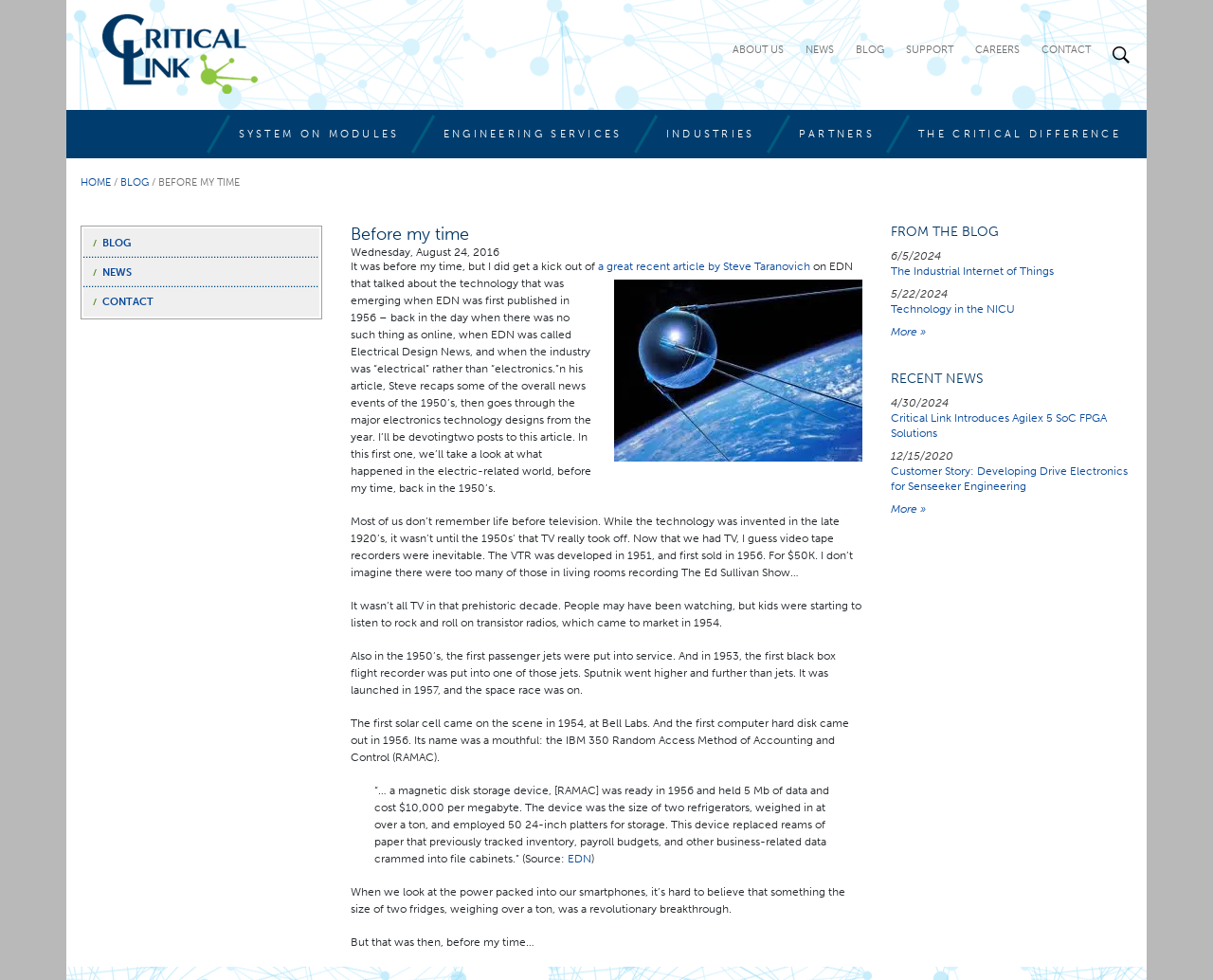What is the topic of the article?
From the screenshot, supply a one-word or short-phrase answer.

Technology in the 1950s